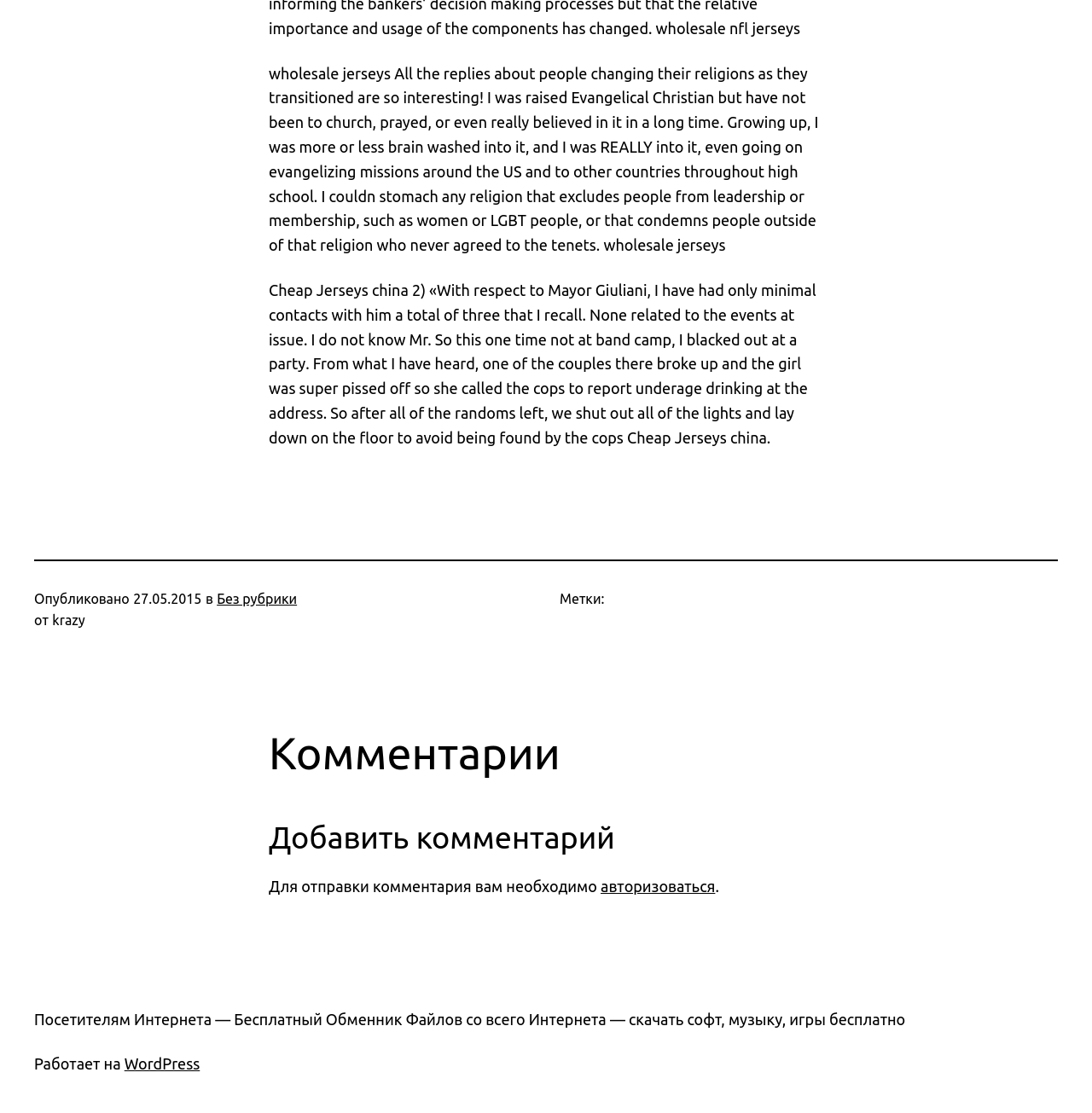Locate and provide the bounding box coordinates for the HTML element that matches this description: "Без рубрики".

[0.199, 0.531, 0.272, 0.545]